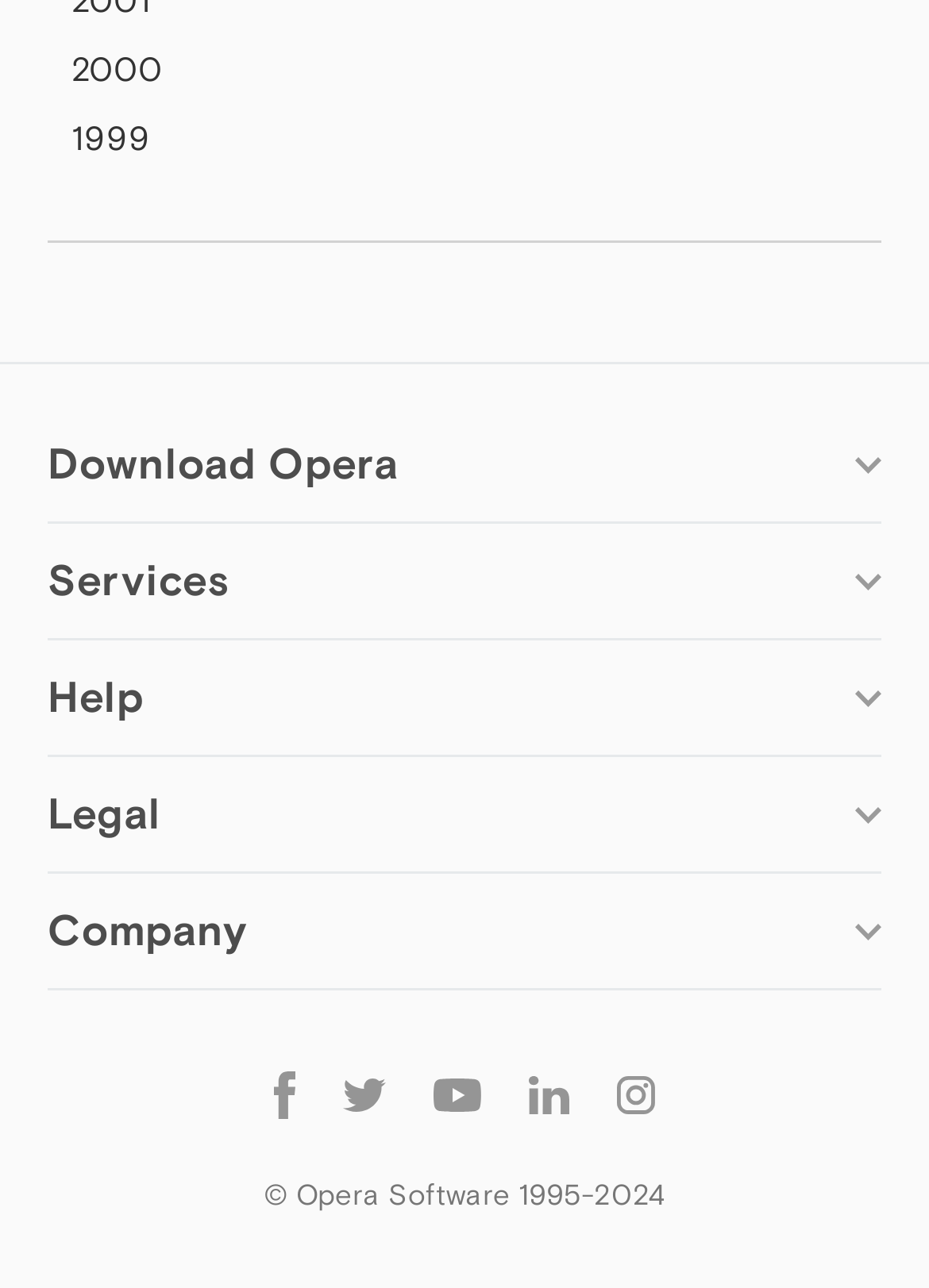What is the name of the browser?
Refer to the image and provide a detailed answer to the question.

The name of the browser can be inferred from the various links and text on the webpage, such as 'Download Opera', 'Opera for Windows', 'Opera for Mac', etc.